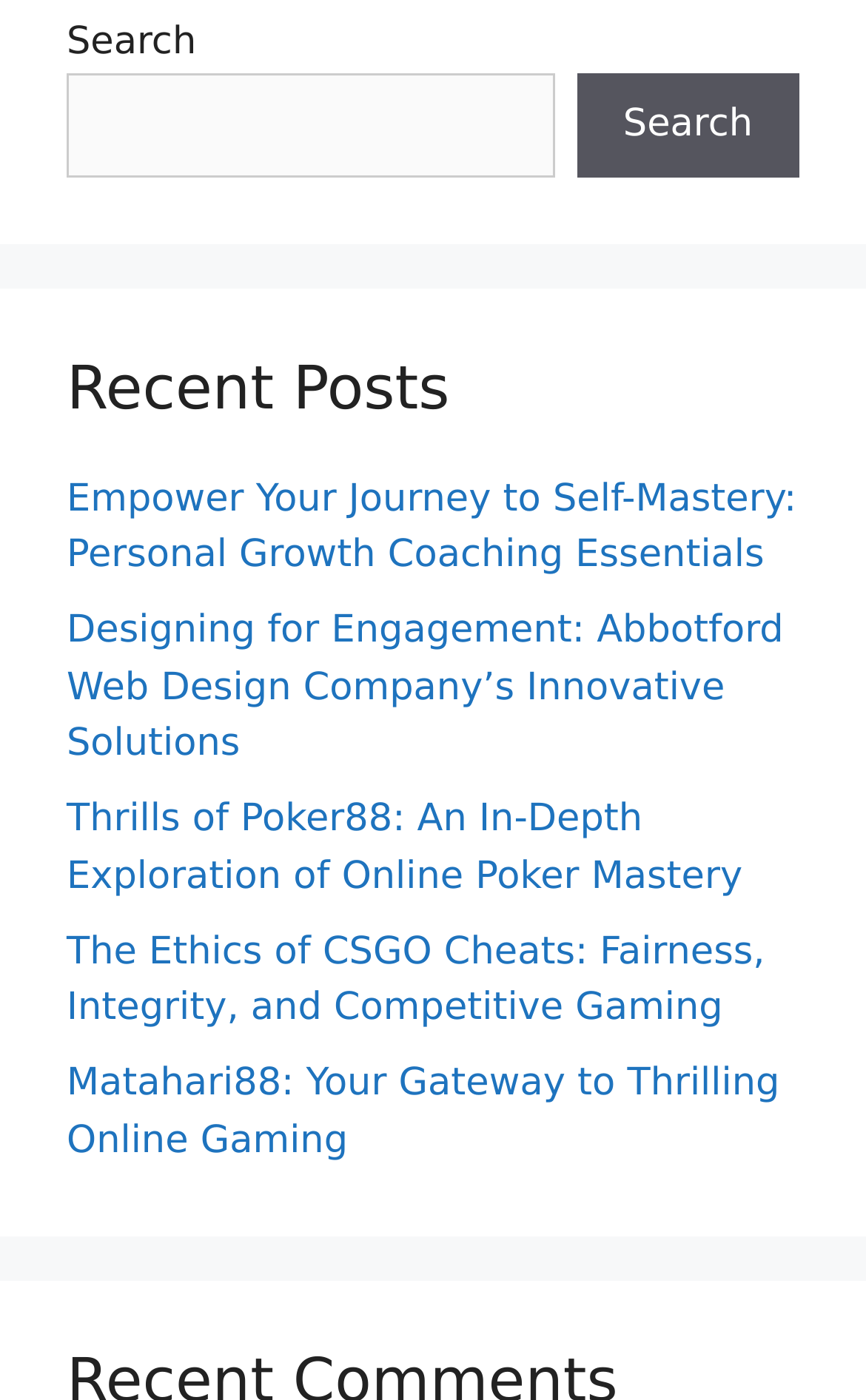Determine the bounding box for the described UI element: "Search".

[0.666, 0.052, 0.923, 0.127]